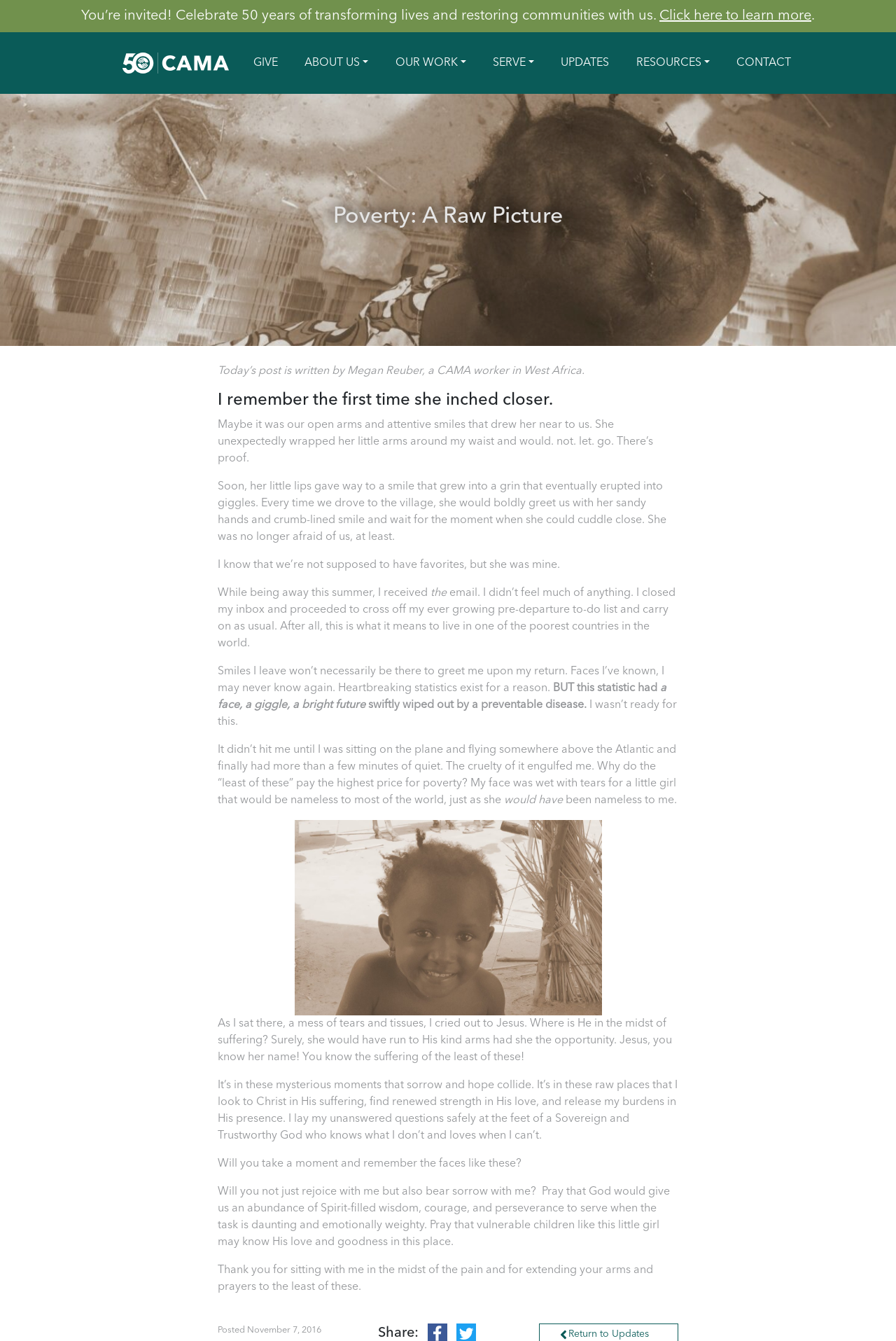Predict the bounding box coordinates of the UI element that matches this description: "parent_node: GIVE". The coordinates should be in the format [left, top, right, bottom] with each value between 0 and 1.

[0.136, 0.033, 0.255, 0.061]